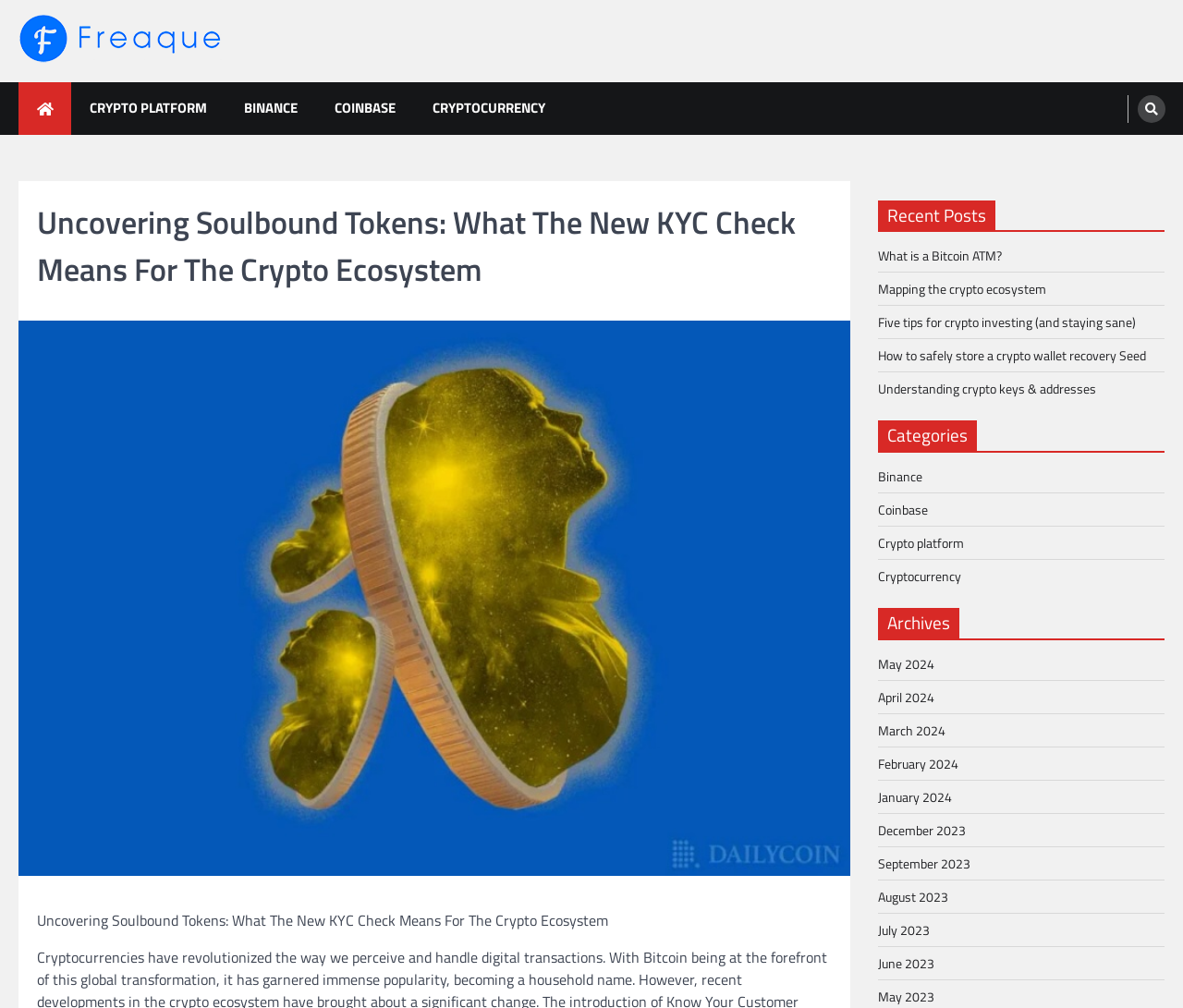Please identify the bounding box coordinates of the area that needs to be clicked to follow this instruction: "Visit the 'CRYPTO PLATFORM' page".

[0.06, 0.082, 0.191, 0.133]